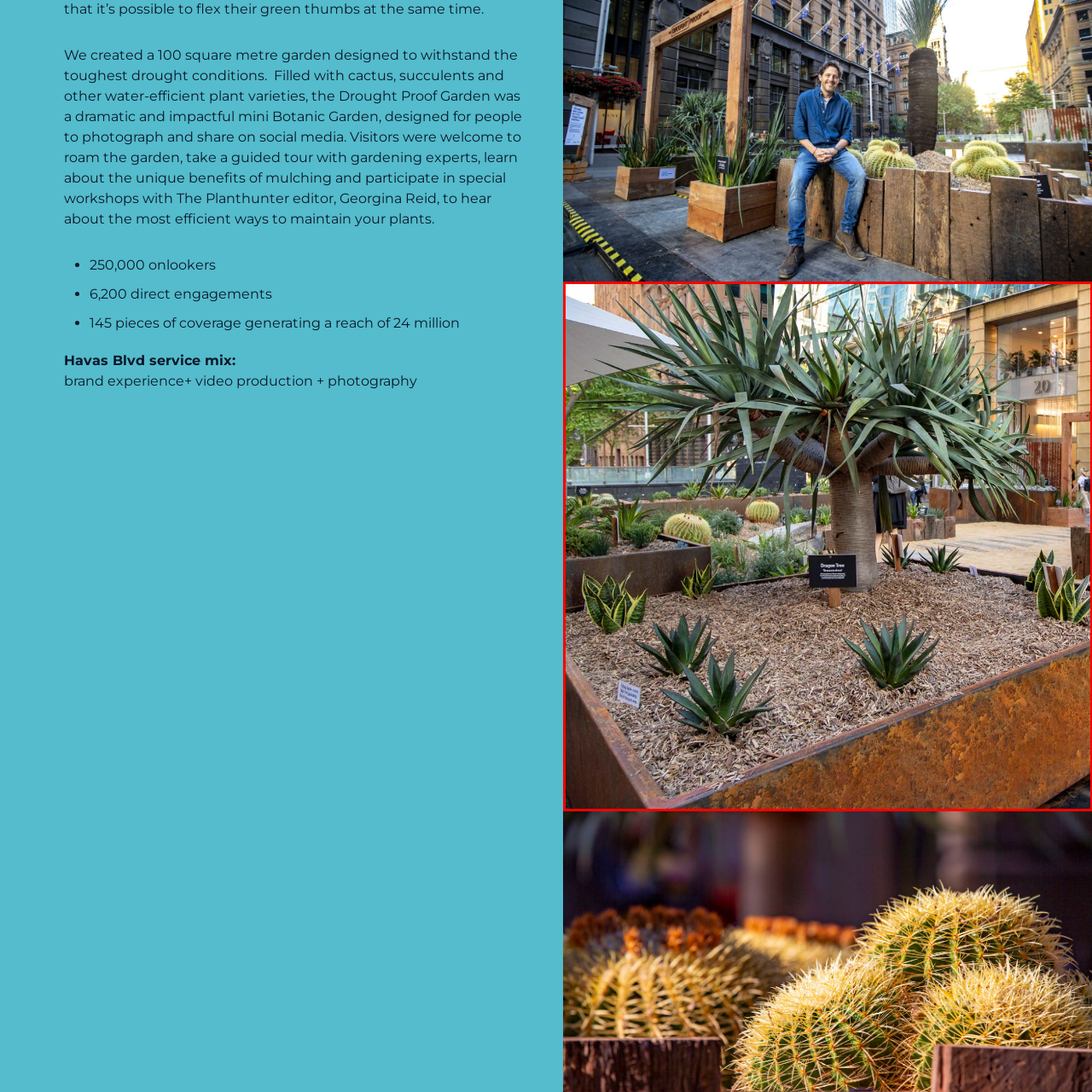Elaborate on all the details and elements present in the red-outlined area of the image.

The image showcases a beautifully designed drought-resistant garden, prominently featuring a striking Dragon Tree at its center. This garden, which spans 100 square meters, is thoughtfully curated with various water-efficient plants, including cacti and succulents, that can thrive in tough conditions. Surrounding the Dragon Tree, a bed of mulch enhances the visual appeal while also promoting moisture retention. 

Visitors to this impactful mini Botanic Garden are encouraged to explore its features, partake in guided tours led by gardening experts, and engage in specialized workshops hosted by horticulturalist Georgina Reid. The garden’s design not only emphasizes aesthetics but also aims to educate the public about effective plant maintenance and the benefits of mulching in arid environments. This space serves as an excellent backdrop for photography, making it a popular destination for social media sharing. In the background, elements of urban architecture further highlight the contrast between the natural beauty of the garden and the surrounding cityscape.